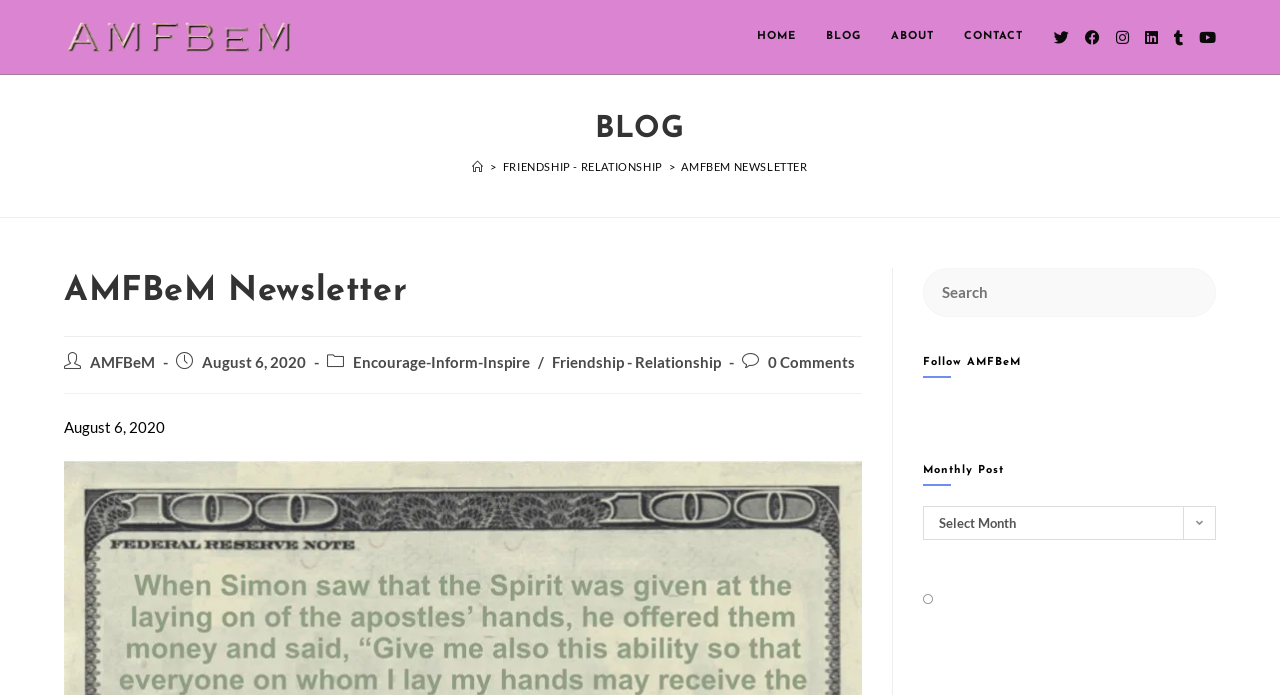Return the bounding box coordinates of the UI element that corresponds to this description: "Encourage-Inform-Inspire". The coordinates must be given as four float numbers in the range of 0 and 1, [left, top, right, bottom].

[0.276, 0.509, 0.414, 0.533]